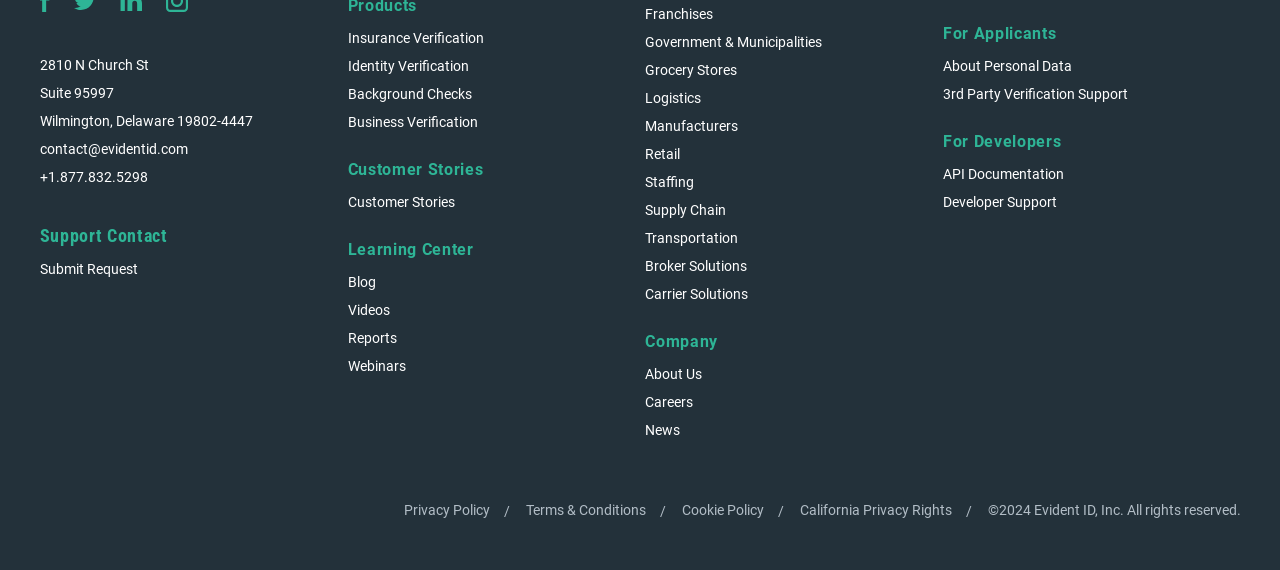Determine the bounding box coordinates for the area that needs to be clicked to fulfill this task: "Read customer stories". The coordinates must be given as four float numbers between 0 and 1, i.e., [left, top, right, bottom].

[0.272, 0.278, 0.378, 0.32]